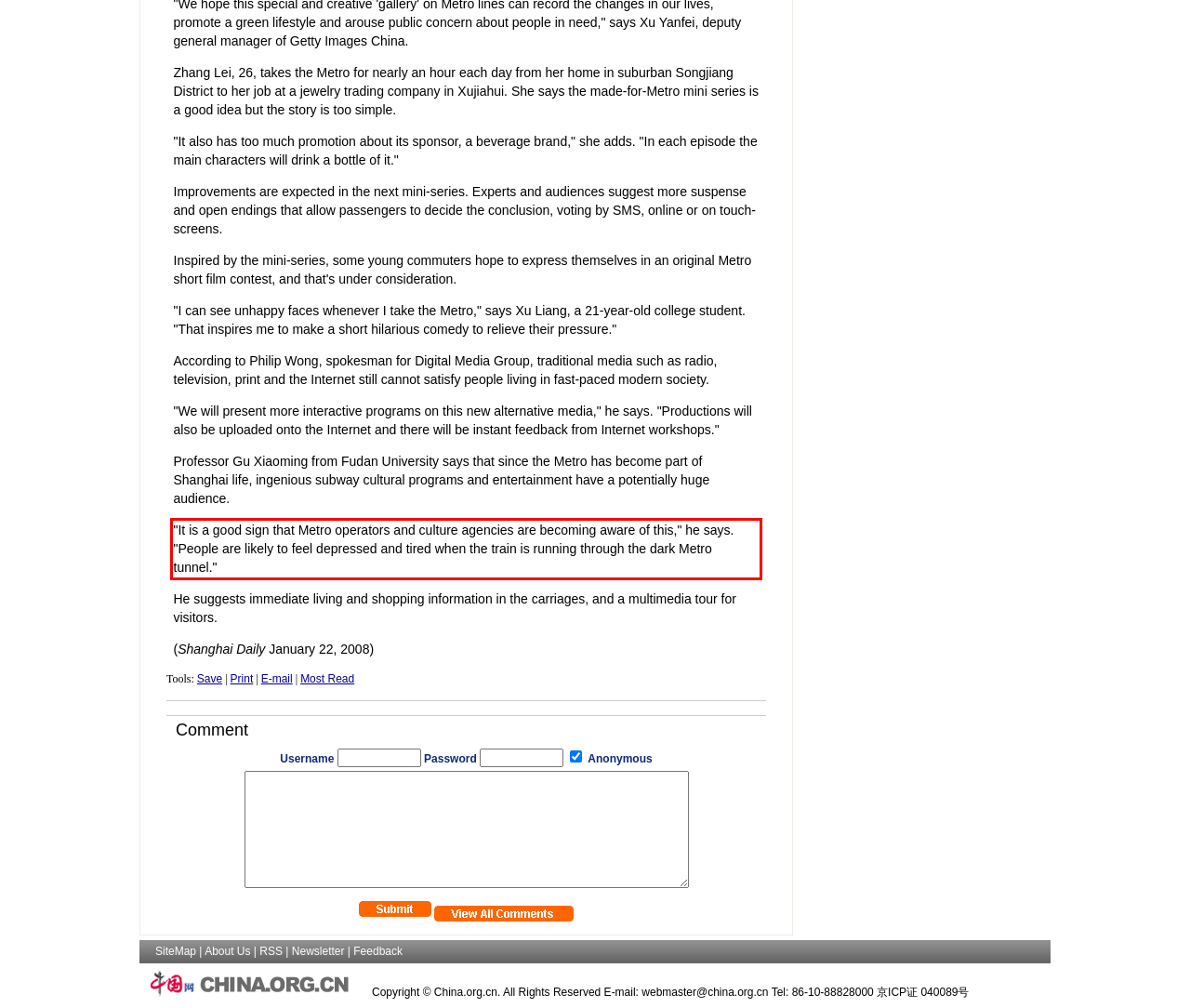Examine the screenshot of the webpage, locate the red bounding box, and generate the text contained within it.

"It is a good sign that Metro operators and culture agencies are becoming aware of this," he says. "People are likely to feel depressed and tired when the train is running through the dark Metro tunnel."